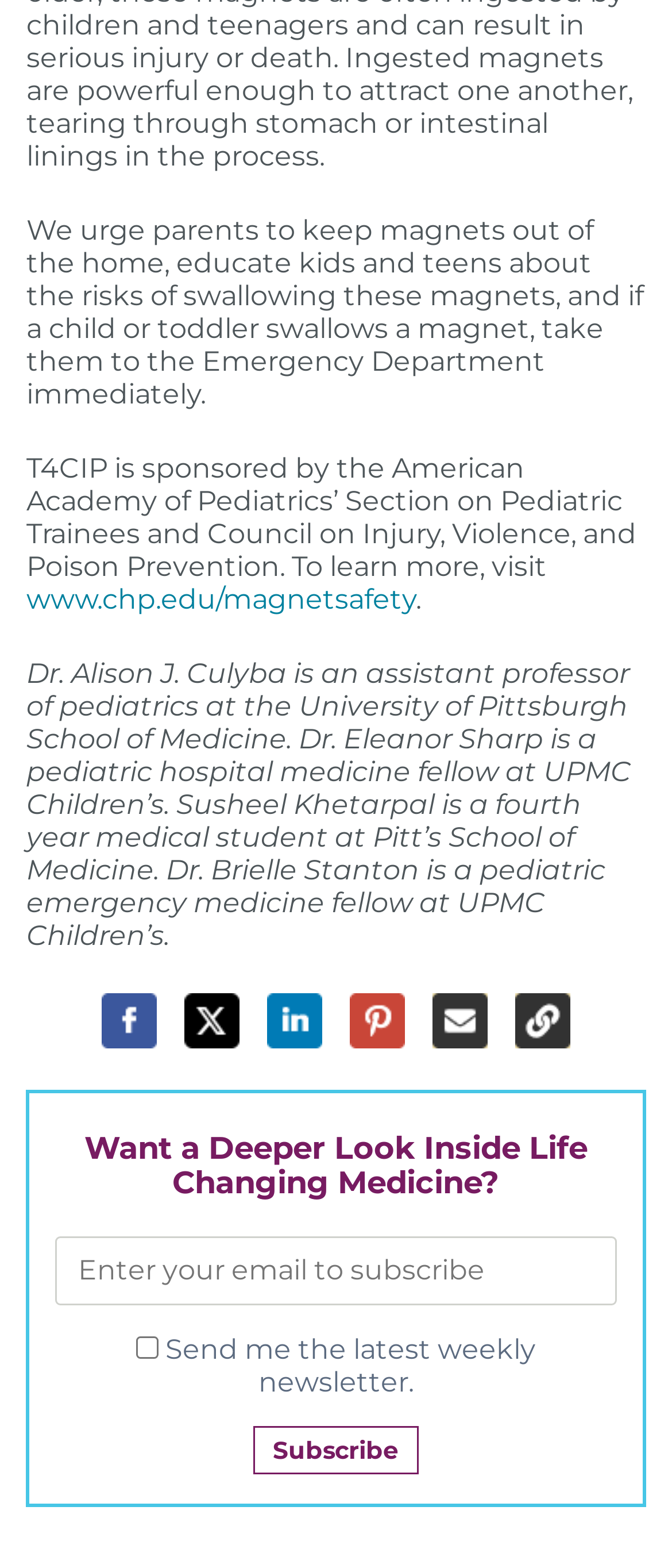What is the profession of Dr. Alison J. Culyba?
Examine the image and give a concise answer in one word or a short phrase.

Assistant professor of pediatrics